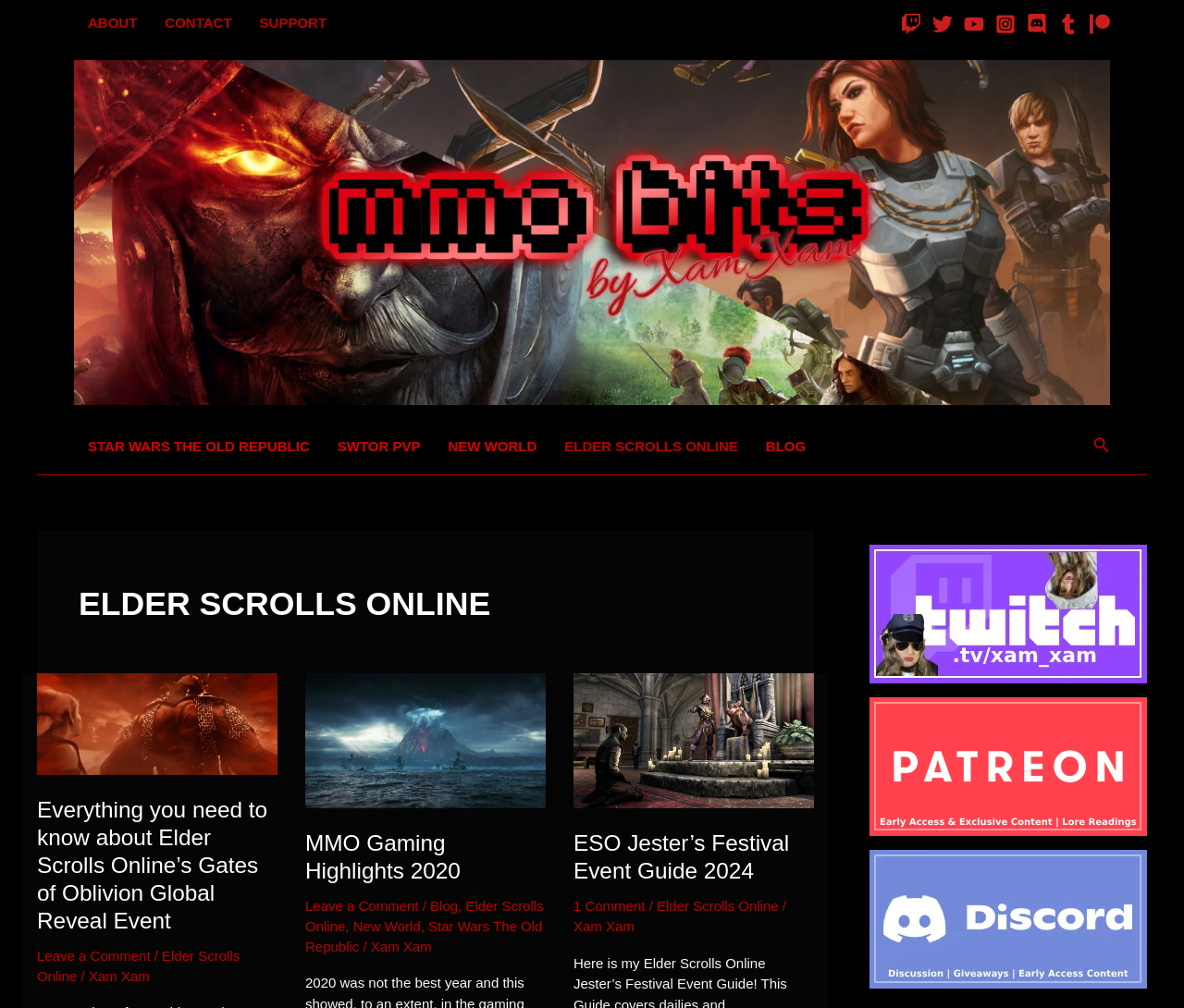Please identify the webpage's heading and generate its text content.

ELDER SCROLLS ONLINE